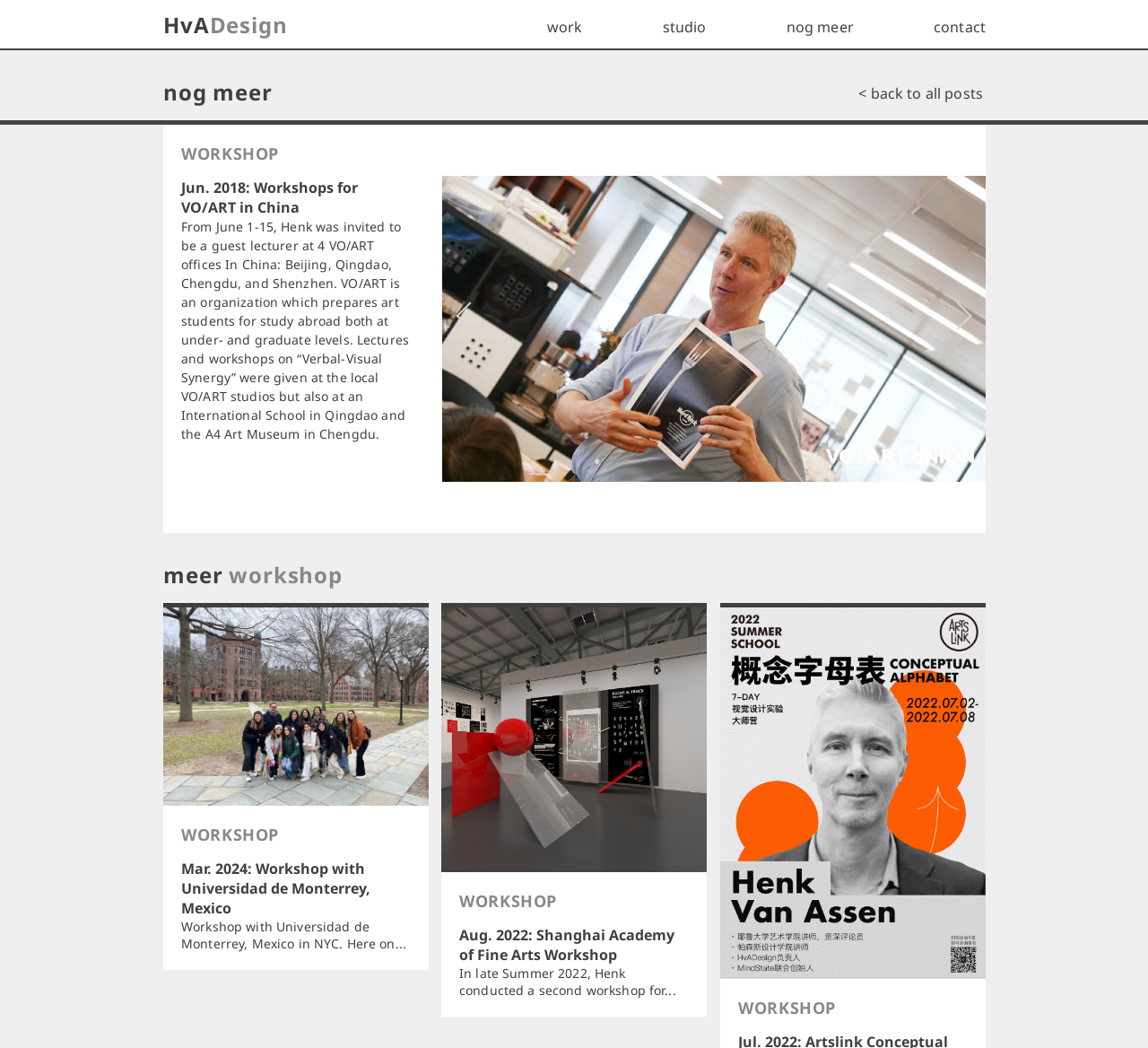Answer the question using only one word or a concise phrase: What is the topic of the workshop mentioned in the heading?

Verbal-Visual Synergy